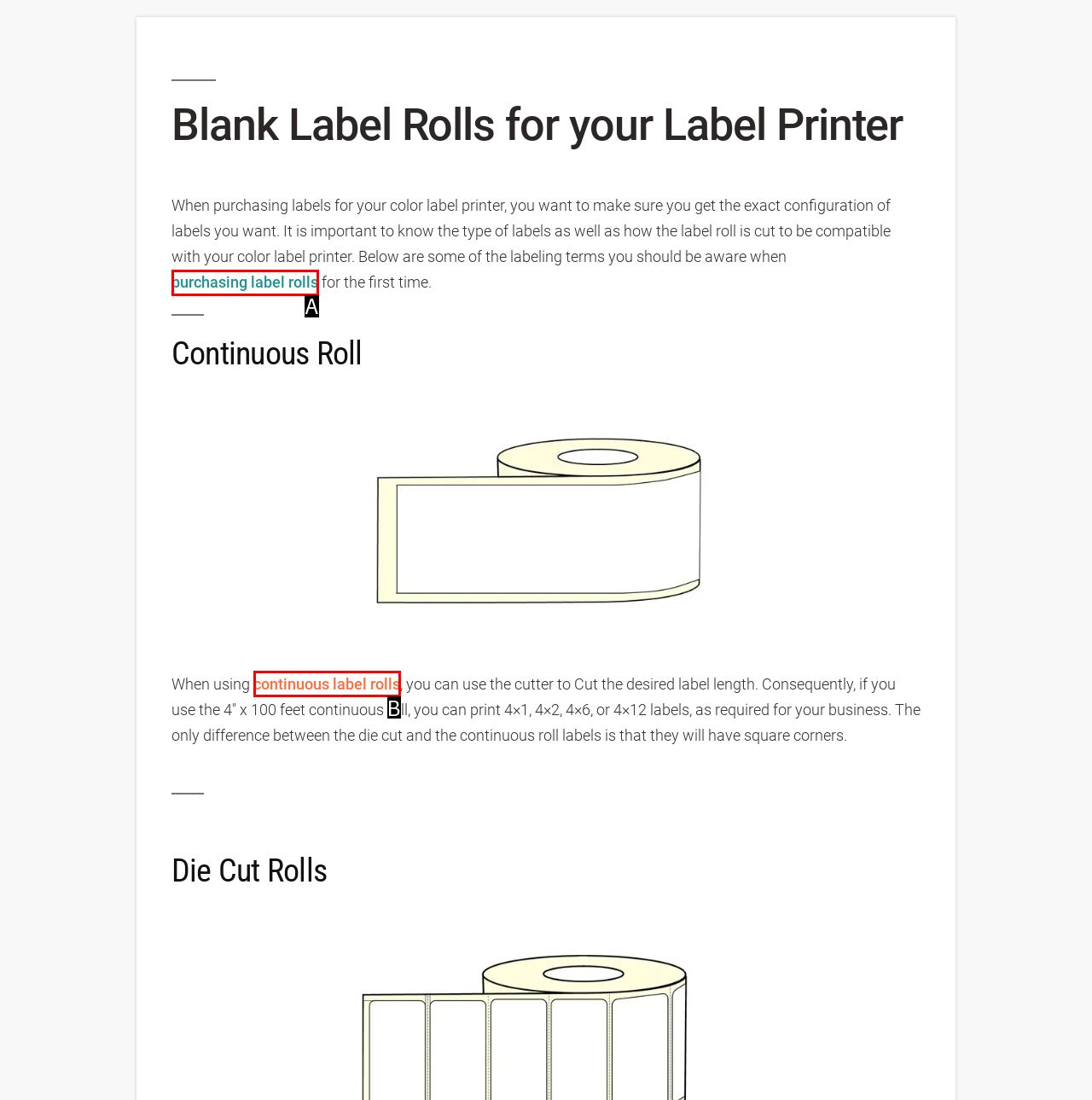Given the description: continuous label rolls, identify the HTML element that corresponds to it. Respond with the letter of the correct option.

B